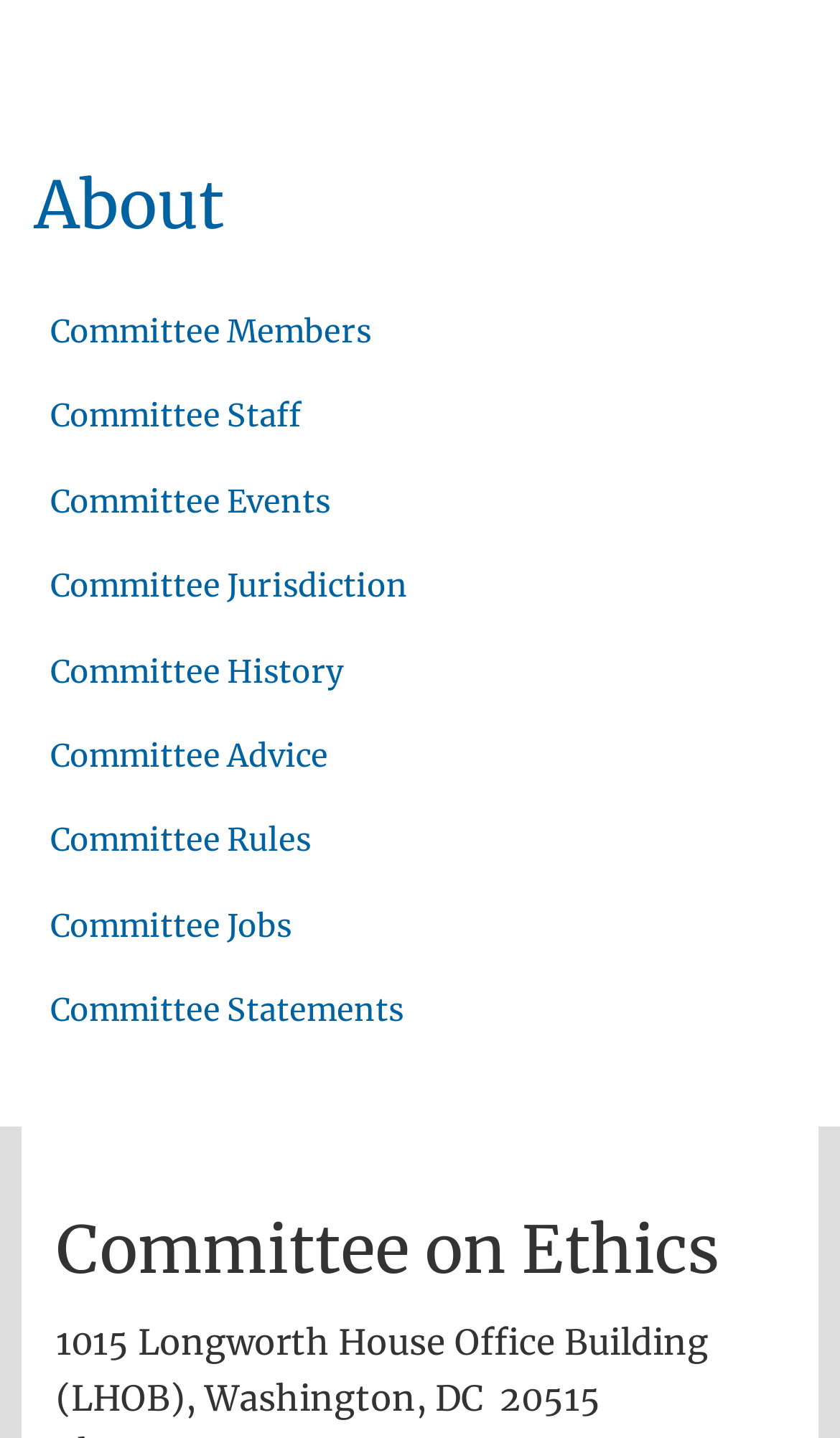Using the given description, provide the bounding box coordinates formatted as (top-left x, top-left y, bottom-right x, bottom-right y), with all values being floating point numbers between 0 and 1. Description: About

[0.041, 0.113, 0.267, 0.17]